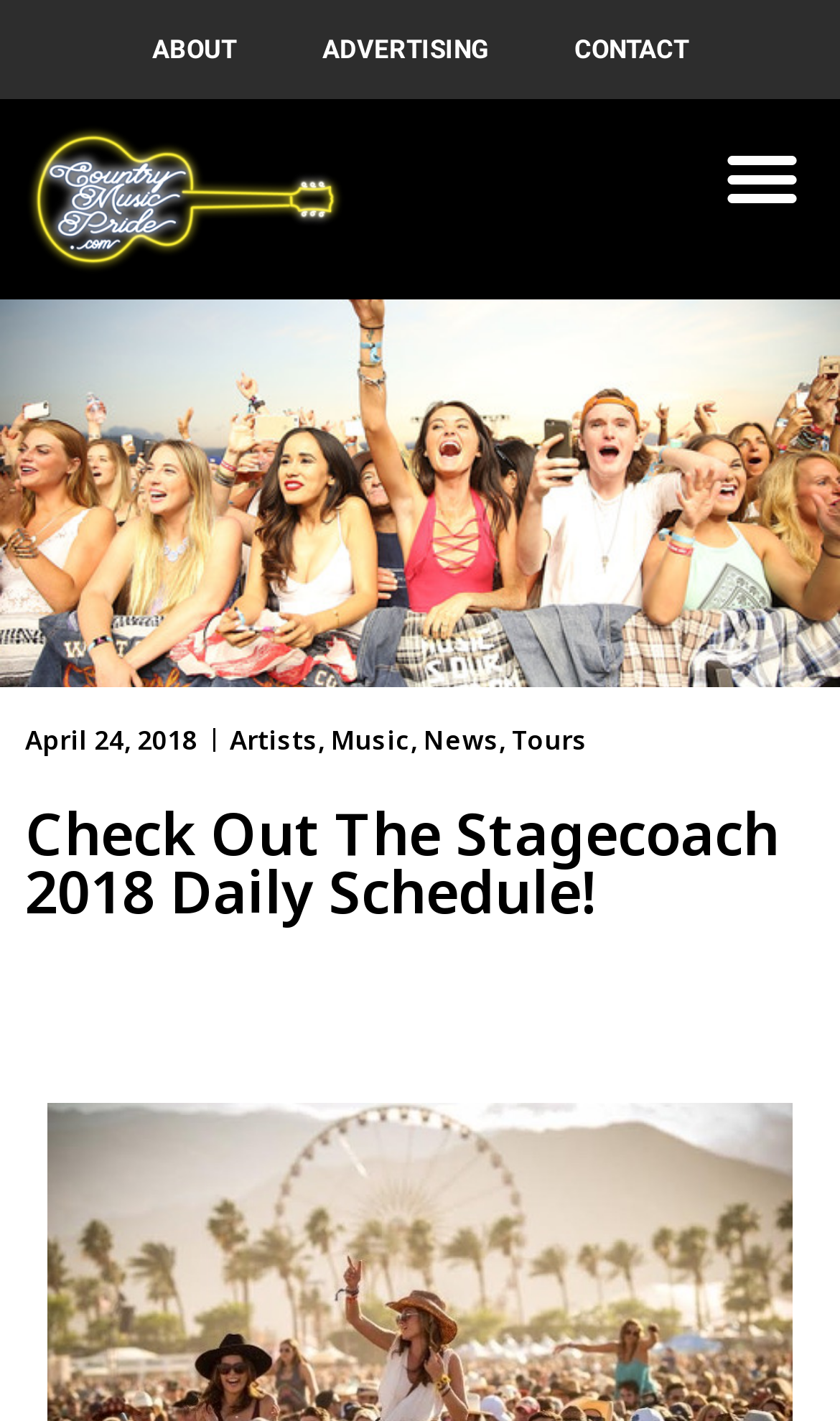Describe the entire webpage, focusing on both content and design.

The webpage is about Stagecoach 2018, a Country Music Festival in Southern California. At the top, there are three links: "ABOUT", "ADVERTISING", and "CONTACT", aligned horizontally and taking up about a third of the screen width. Below these links, there is a larger link with no text, spanning about two-thirds of the screen width. To the right of this link, there is a "Menu Toggle" button.

In the middle of the page, there are five links arranged horizontally: "April 24, 2018", "Artists", "Music", "News", and "Tours". These links are separated by a comma. Above these links, there is a large heading that reads "Check Out The Stagecoach 2018 Daily Schedule!", taking up about the full screen width.

Overall, the webpage appears to be a schedule or lineup announcement for the Stagecoach 2018 festival, with links to related information and a prominent heading.